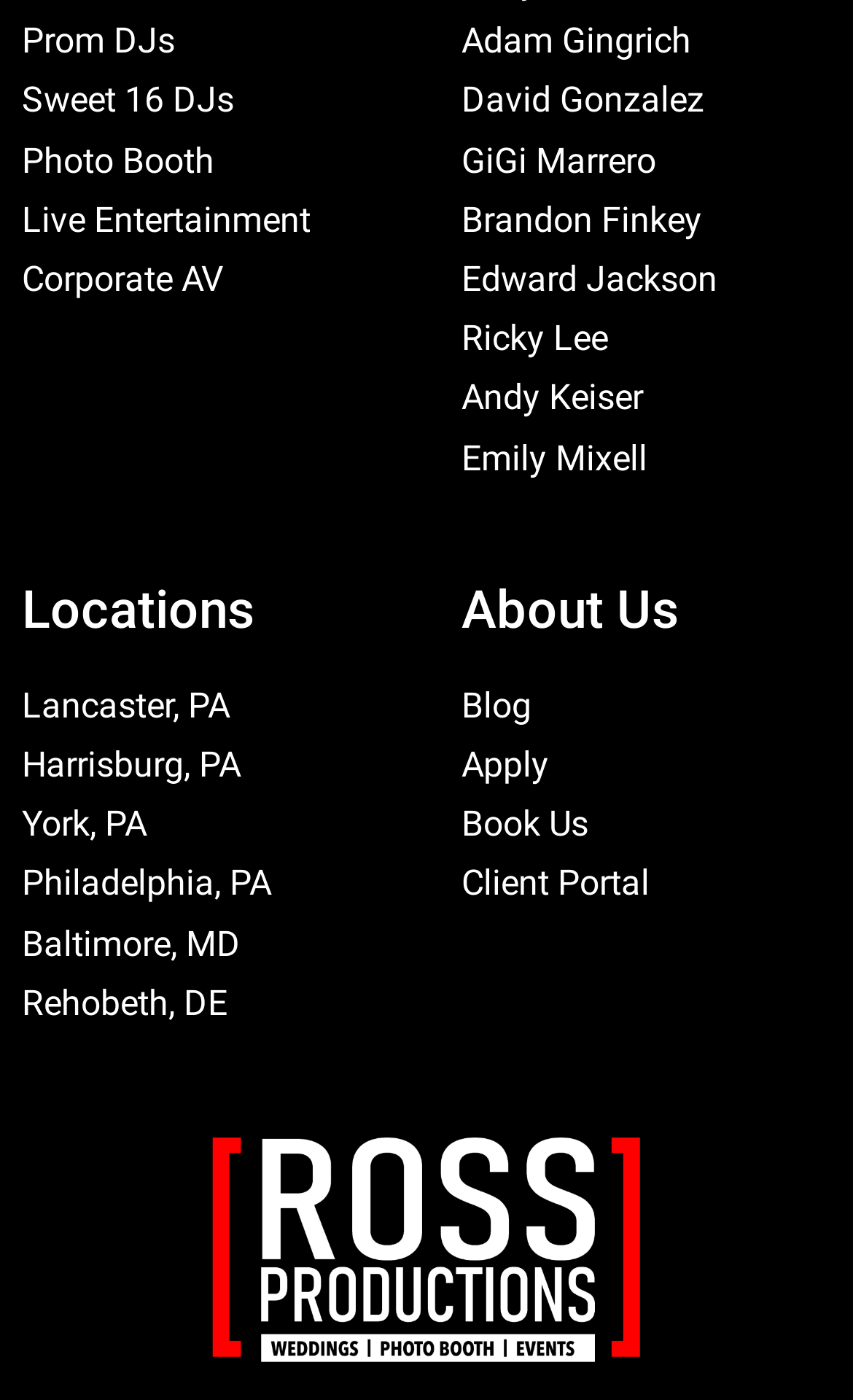Can you specify the bounding box coordinates of the area that needs to be clicked to fulfill the following instruction: "Book Us"?

[0.541, 0.574, 0.69, 0.603]